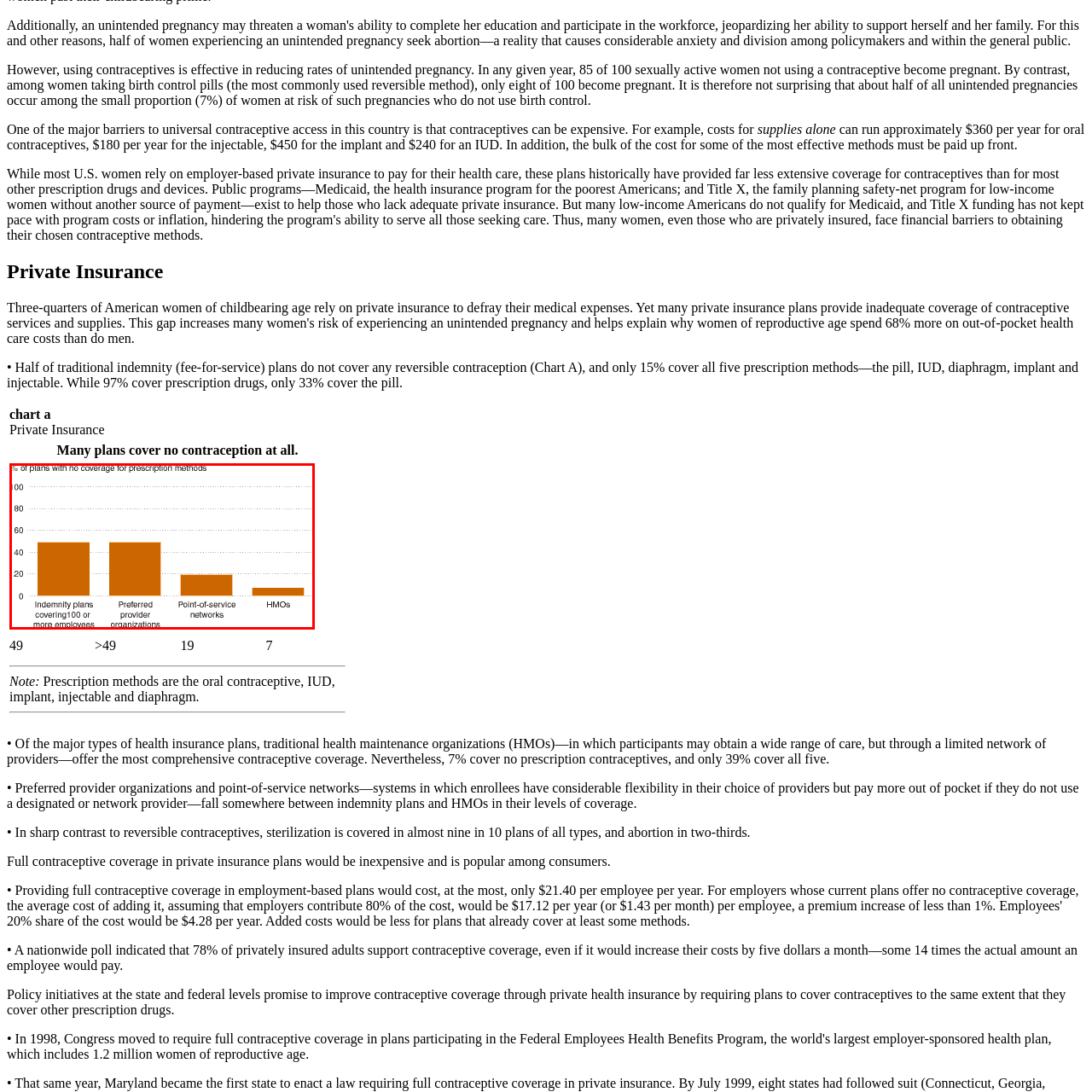Give a detailed account of the picture within the red bounded area.

The image, titled "Chart a: Private Insurance," illustrates the percentage of various health insurance plans that do not provide coverage for prescription contraceptive methods. It displays a bar chart comparing four types of plans: 

1. **Indemnity Plans Covering 100 or More Employees** - This category shows the highest percentage of plans with no contraceptive coverage.
2. **Preferred Provider Organizations (PPOs)** - Representing a moderate number of plans lacking contraceptive coverage, the bar is notably shorter than that of indemnity plans.
3. **Point-of-Service Networks** - This type displays a significantly lower percentage, indicating better contraceptive coverage compared to the previous two categories.
4. **Health Maintenance Organizations (HMOs)** - The shortest bar indicates that these plans typically offer the most comprehensive coverage, with a very small percentage of plans providing no coverage for prescription contraceptives.

Overall, the chart effectively visualizes the disparities in contraceptive coverage across different insurance plan types, underscoring the challenge posed by insurance limitations in accessing contraceptive methods.